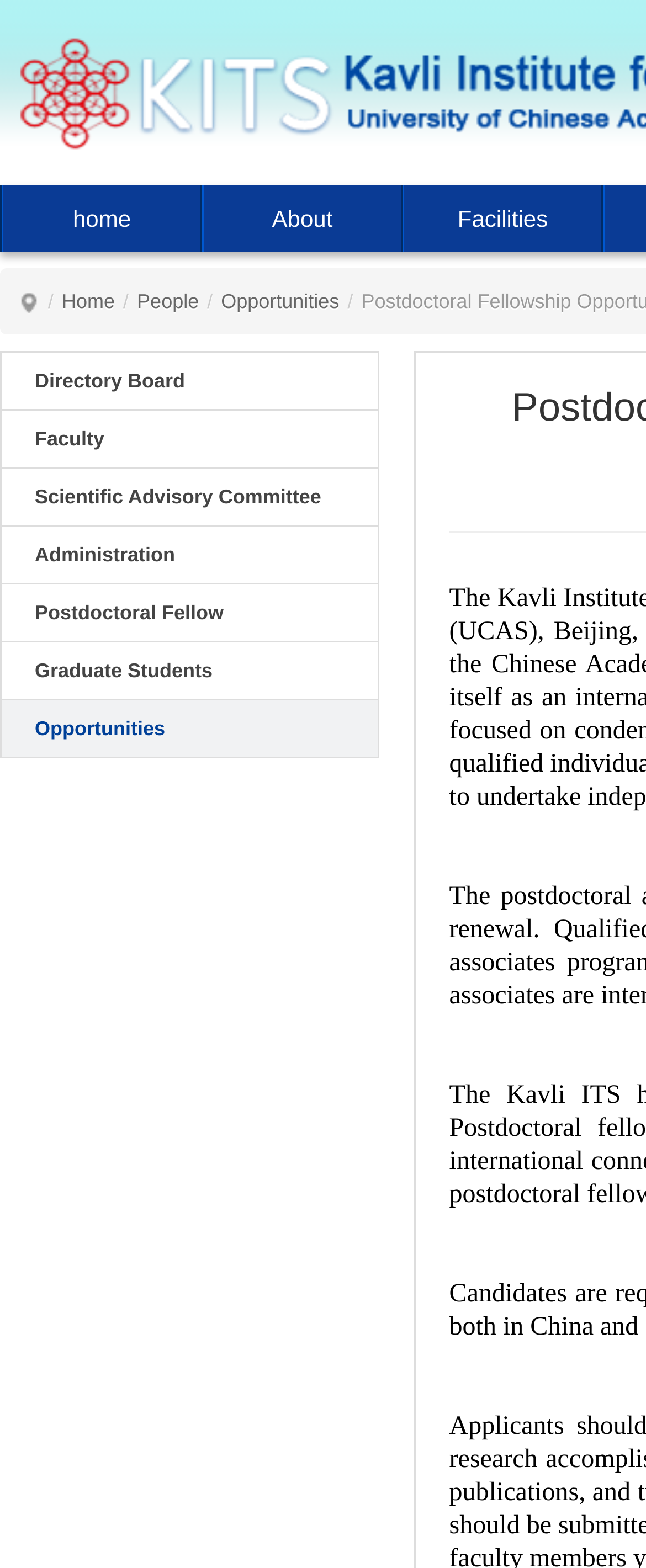Find the bounding box coordinates for the area that should be clicked to accomplish the instruction: "browse facilities".

[0.623, 0.118, 0.933, 0.161]